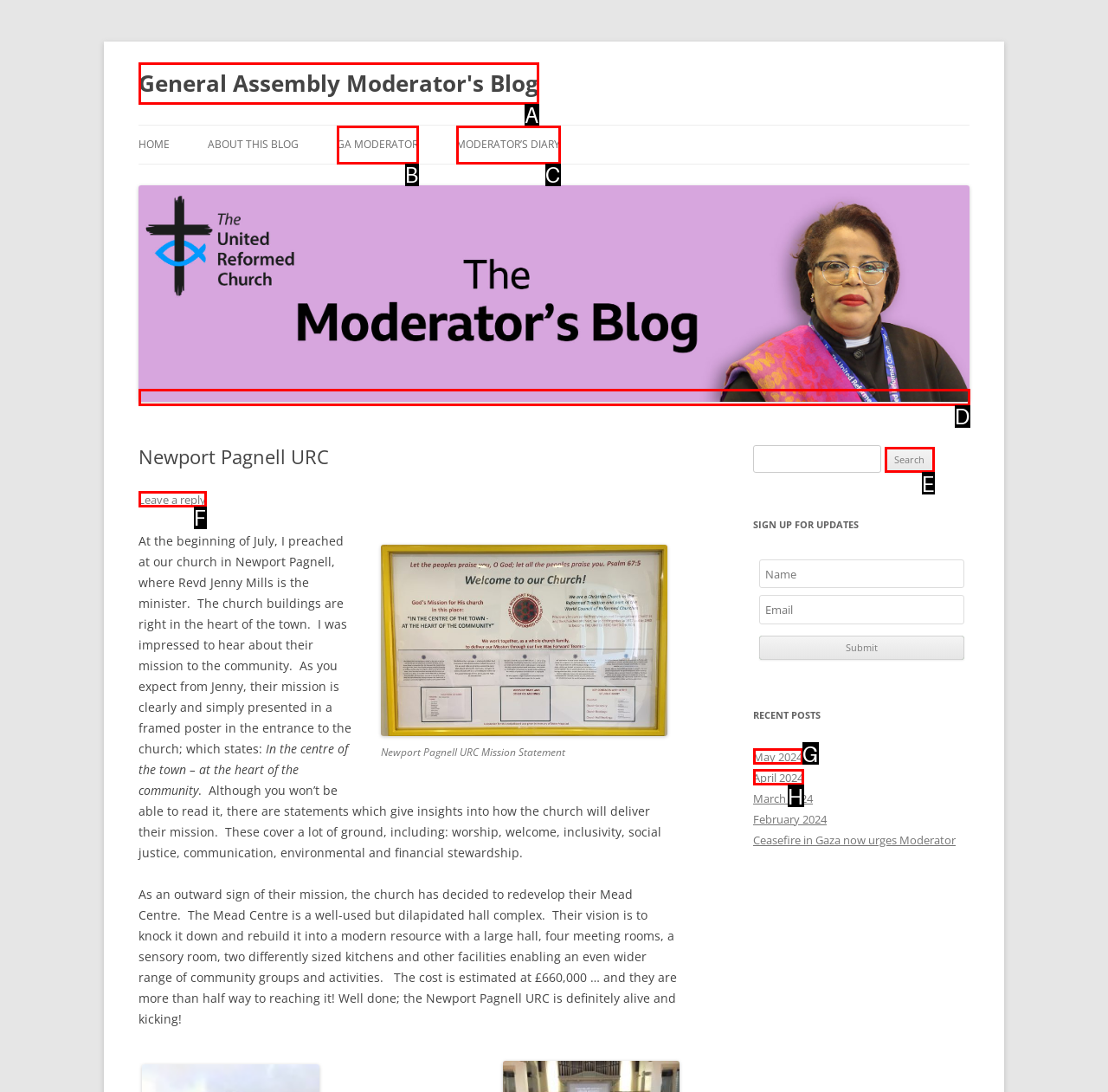Select the option I need to click to accomplish this task: Leave a reply
Provide the letter of the selected choice from the given options.

F